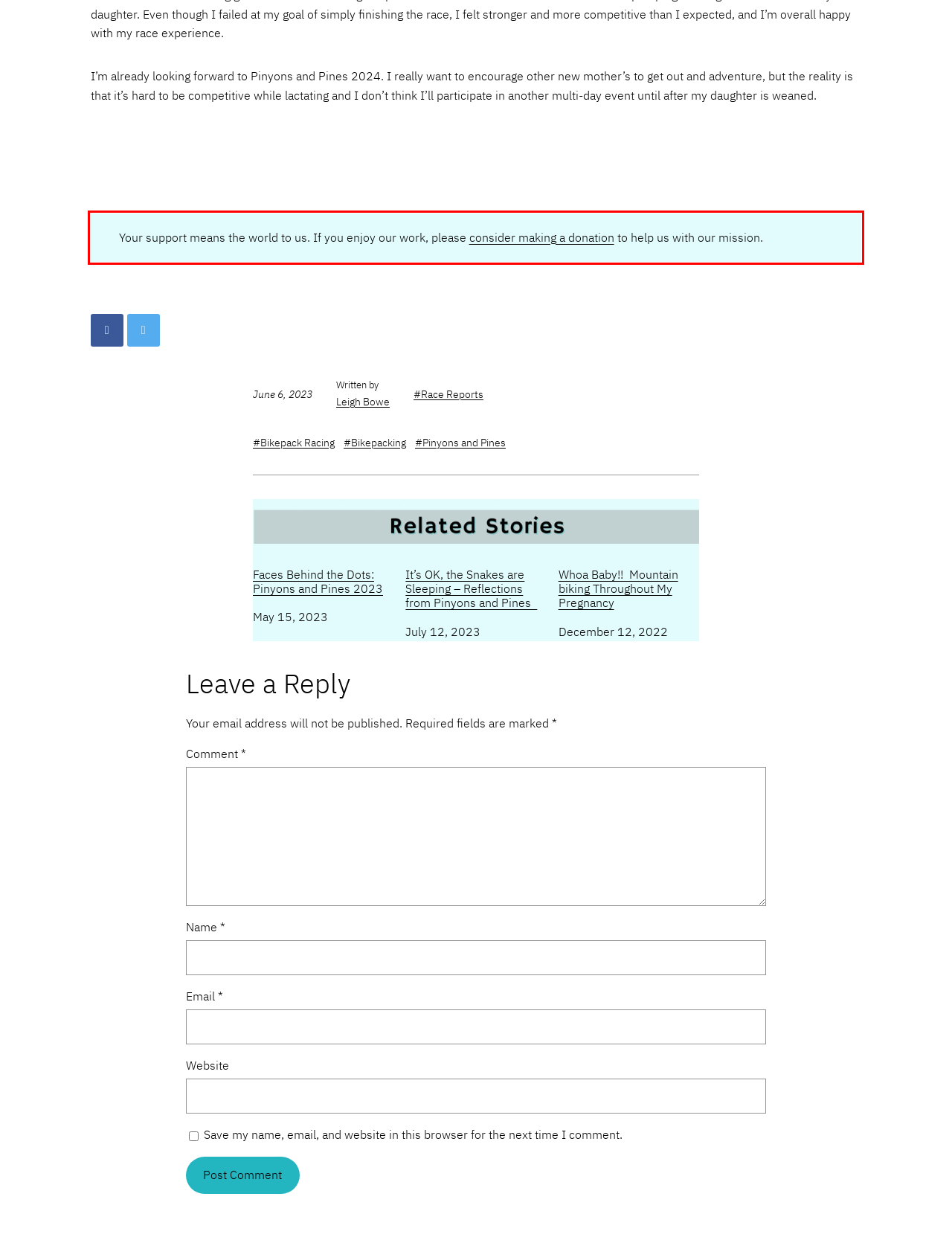Identify the text within the red bounding box on the webpage screenshot and generate the extracted text content.

Your support means the world to us. If you enjoy our work, please consider making a donation to help us with our mission.